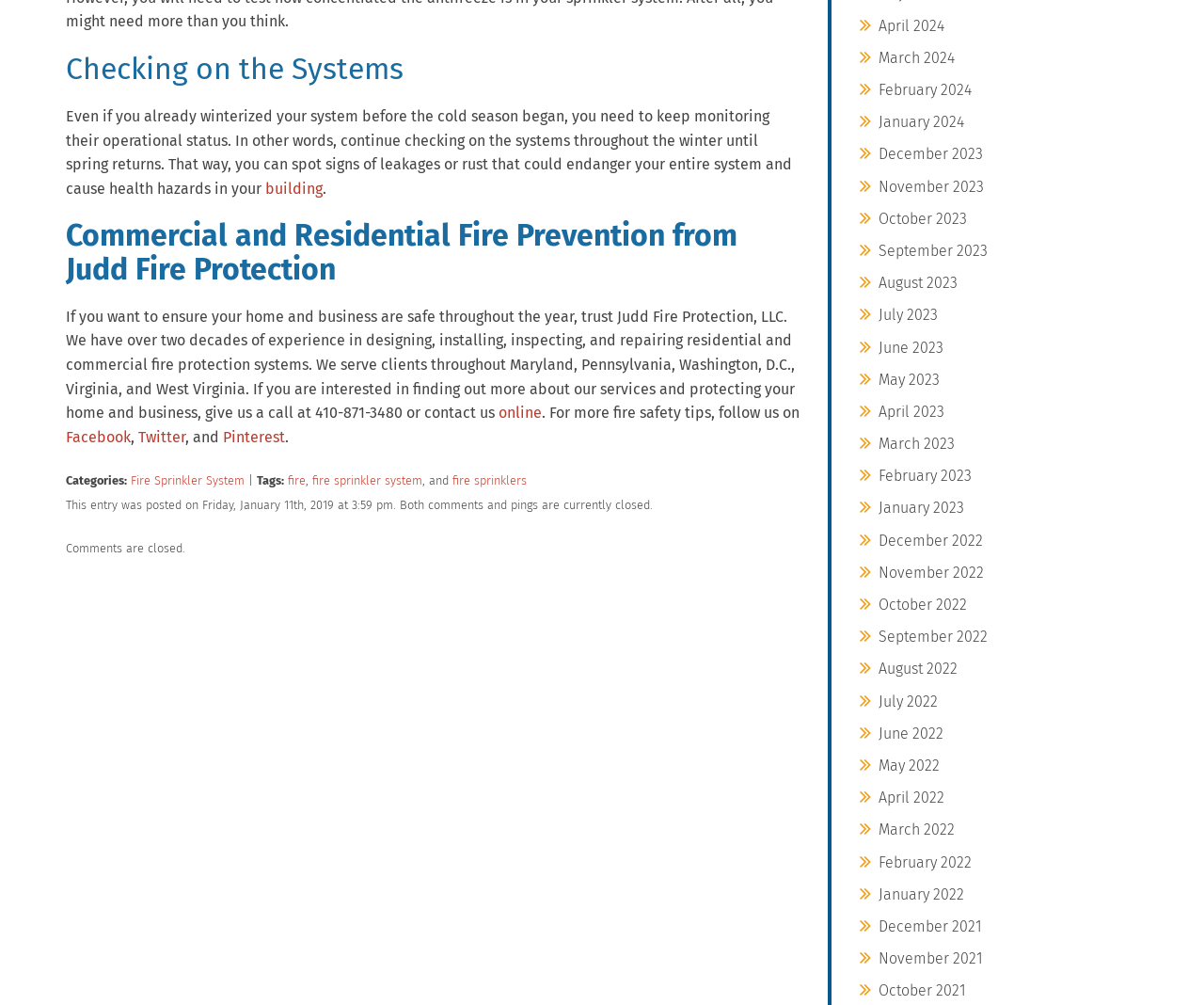Please identify the bounding box coordinates of the element I need to click to follow this instruction: "Click EN".

None